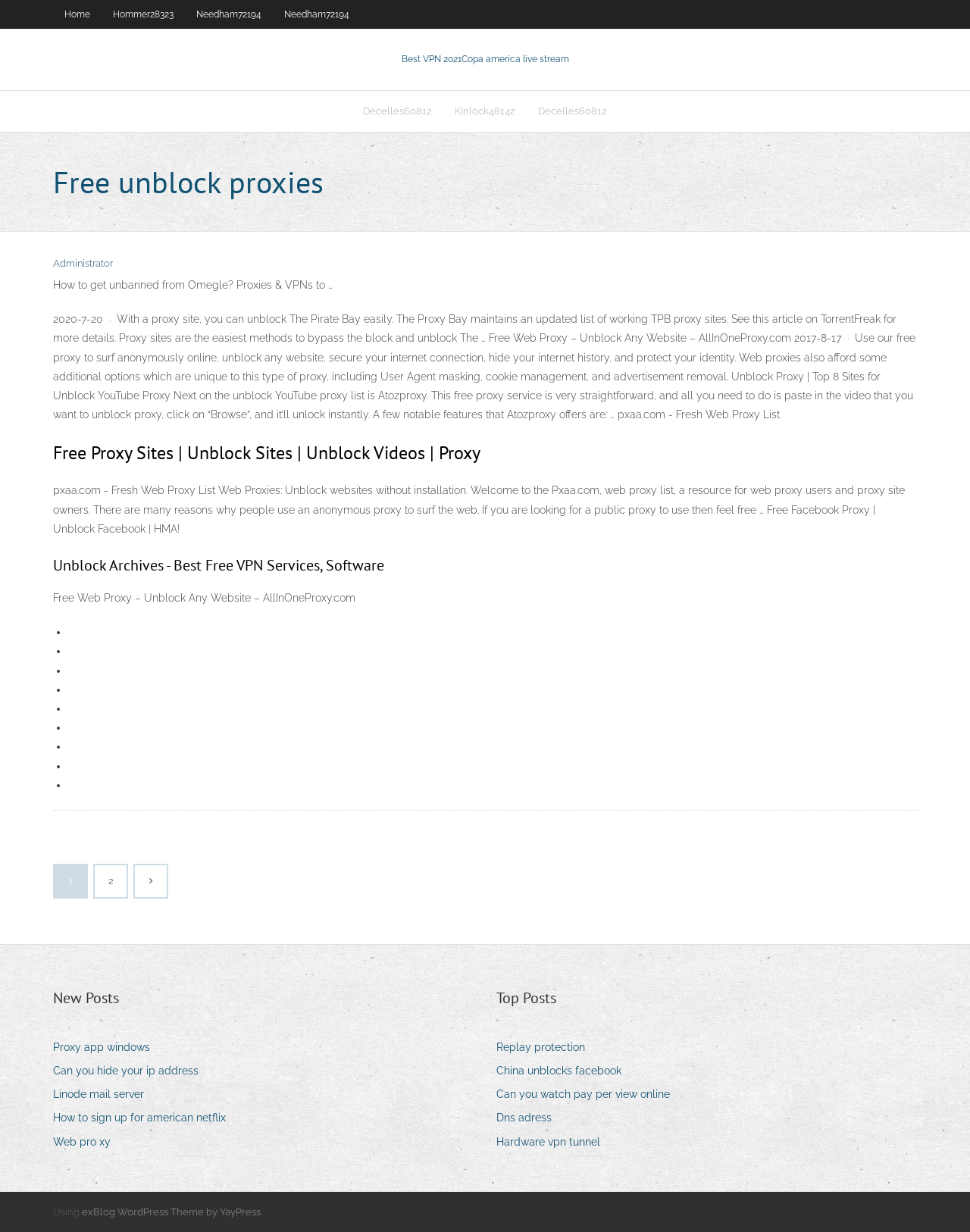Using the webpage screenshot and the element description Decelles60812, determine the bounding box coordinates. Specify the coordinates in the format (top-left x, top-left y, bottom-right x, bottom-right y) with values ranging from 0 to 1.

[0.543, 0.074, 0.638, 0.107]